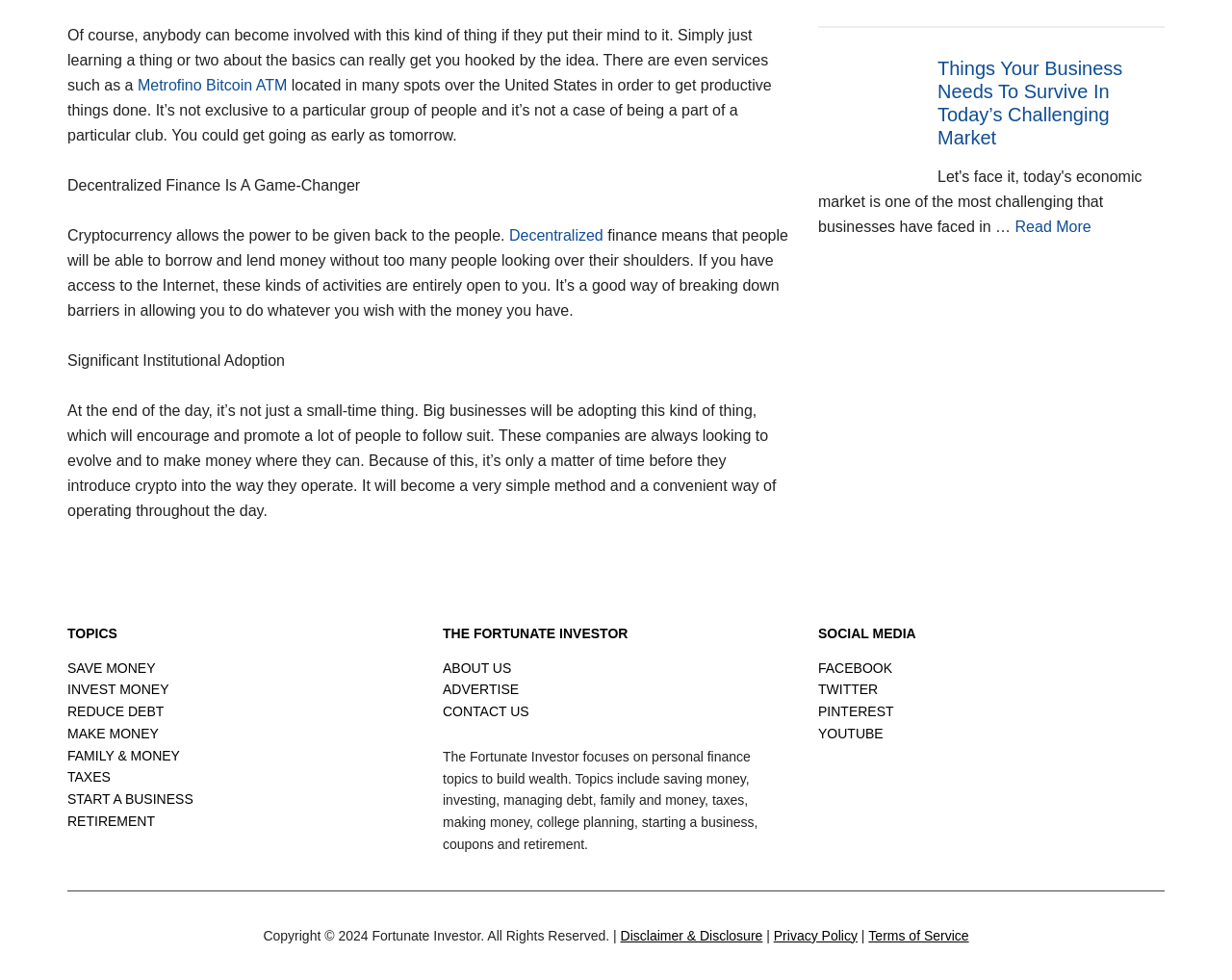What is the main topic of the article?
Please respond to the question with a detailed and informative answer.

The main topic of the article is about the things a business needs to survive in today's challenging market, as indicated by the heading 'Things Your Business Needs To Survive In Today’s Challenging Market'.